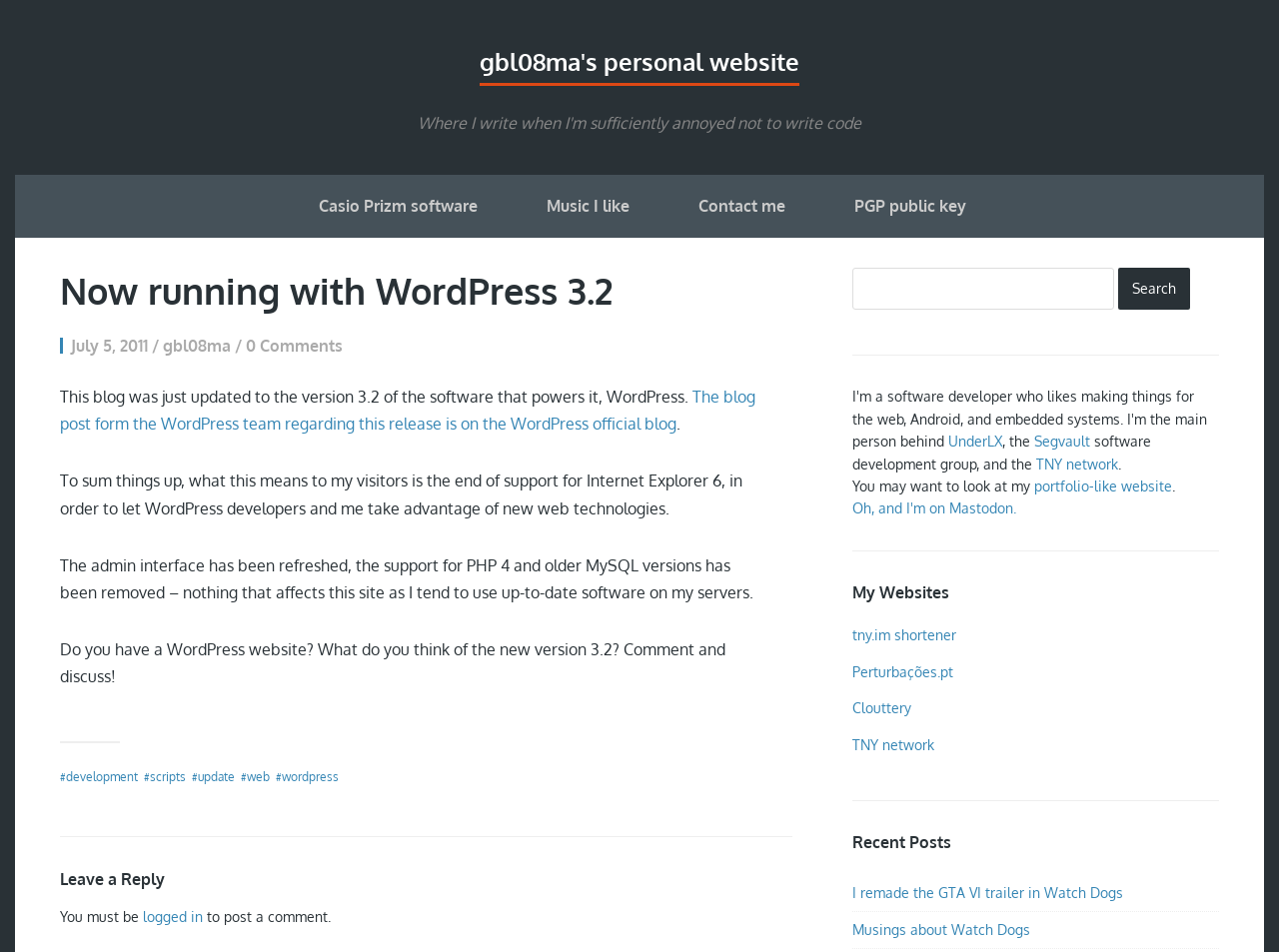Please pinpoint the bounding box coordinates for the region I should click to adhere to this instruction: "Contact me".

[0.518, 0.188, 0.641, 0.25]